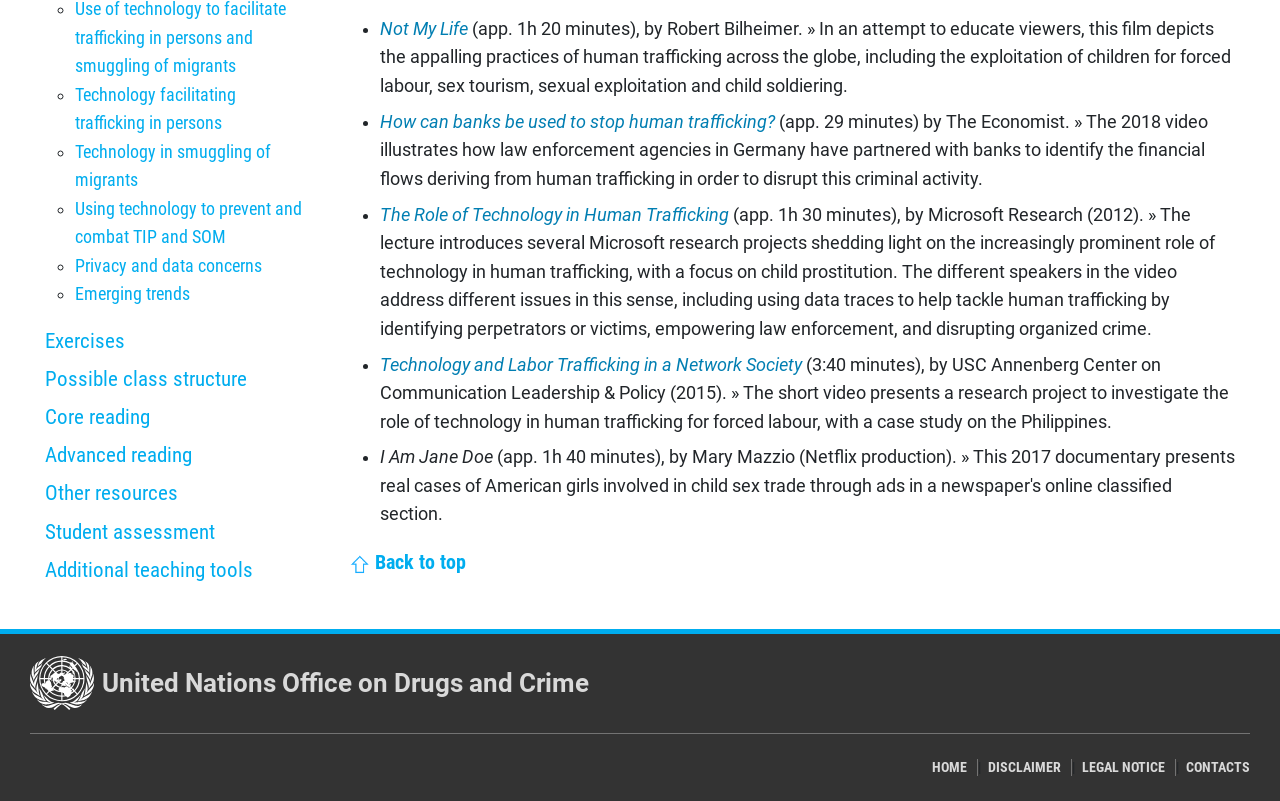Identify the bounding box coordinates for the UI element that matches this description: "Back to top".

[0.293, 0.687, 0.364, 0.717]